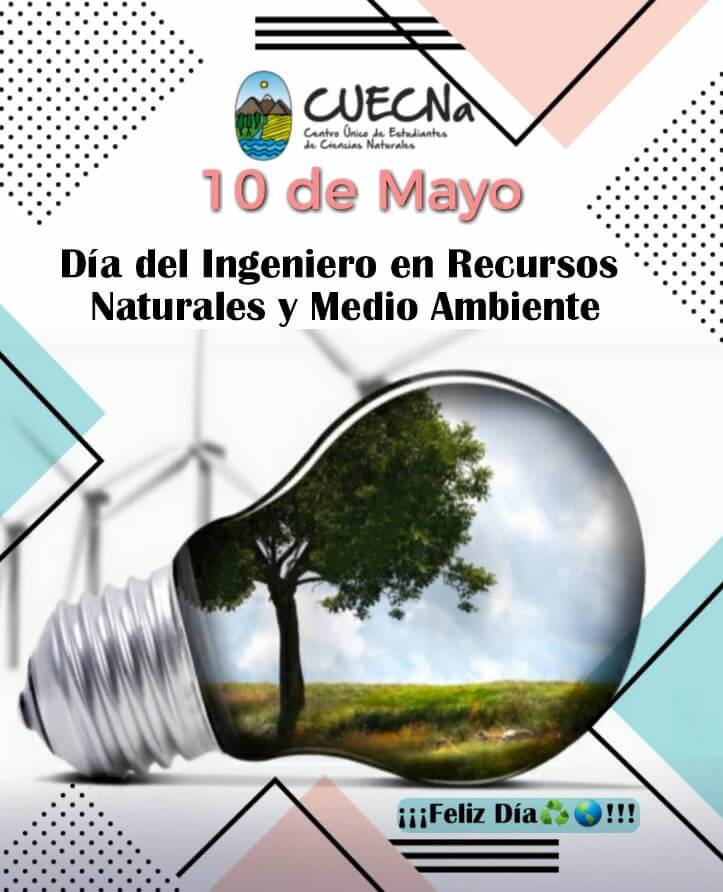Please give a succinct answer using a single word or phrase:
What is the message prominently displayed in the image?

Feliz Día